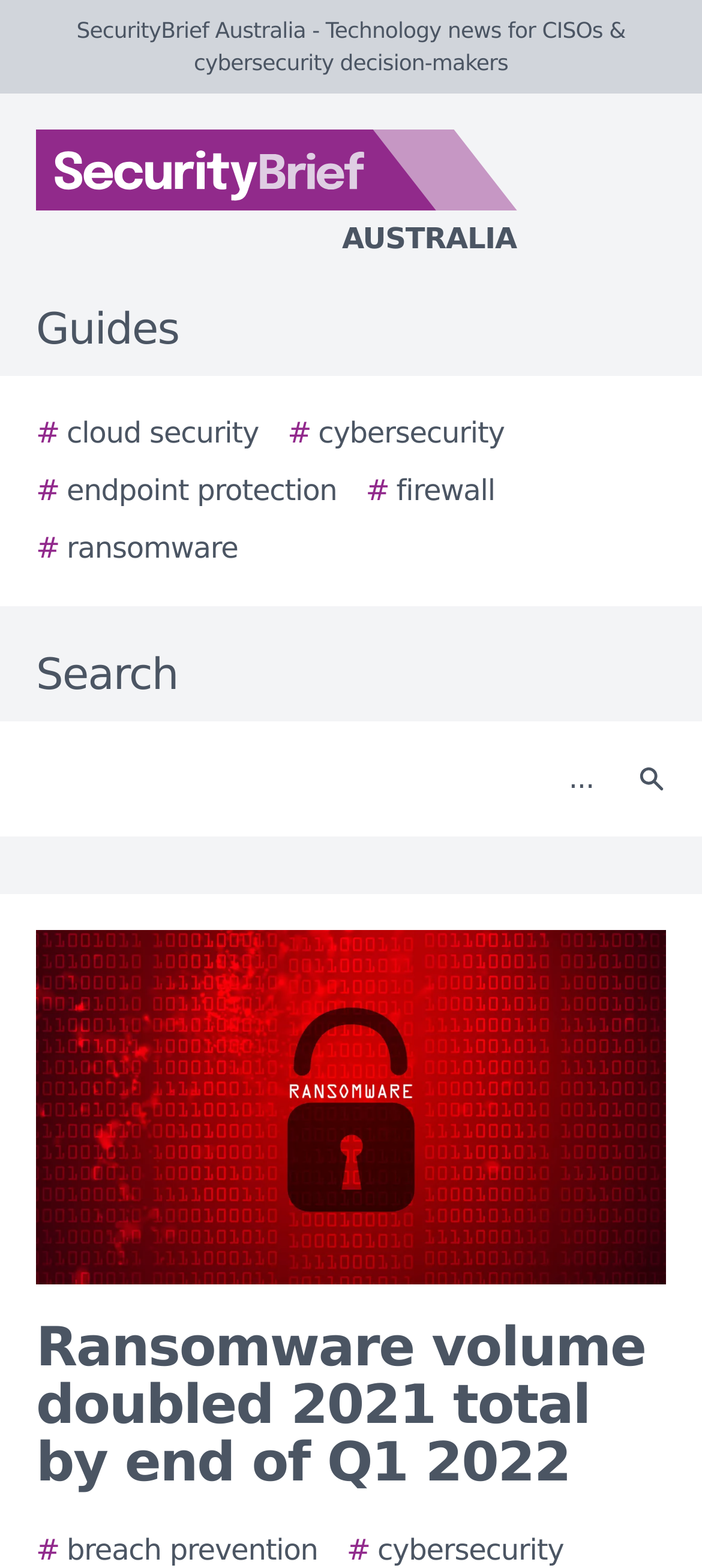Locate the UI element described by alt="Store Hours and Map" name="Hours" and provide its bounding box coordinates. Use the format (top-left x, top-left y, bottom-right x, bottom-right y) with all values as floating point numbers between 0 and 1.

None